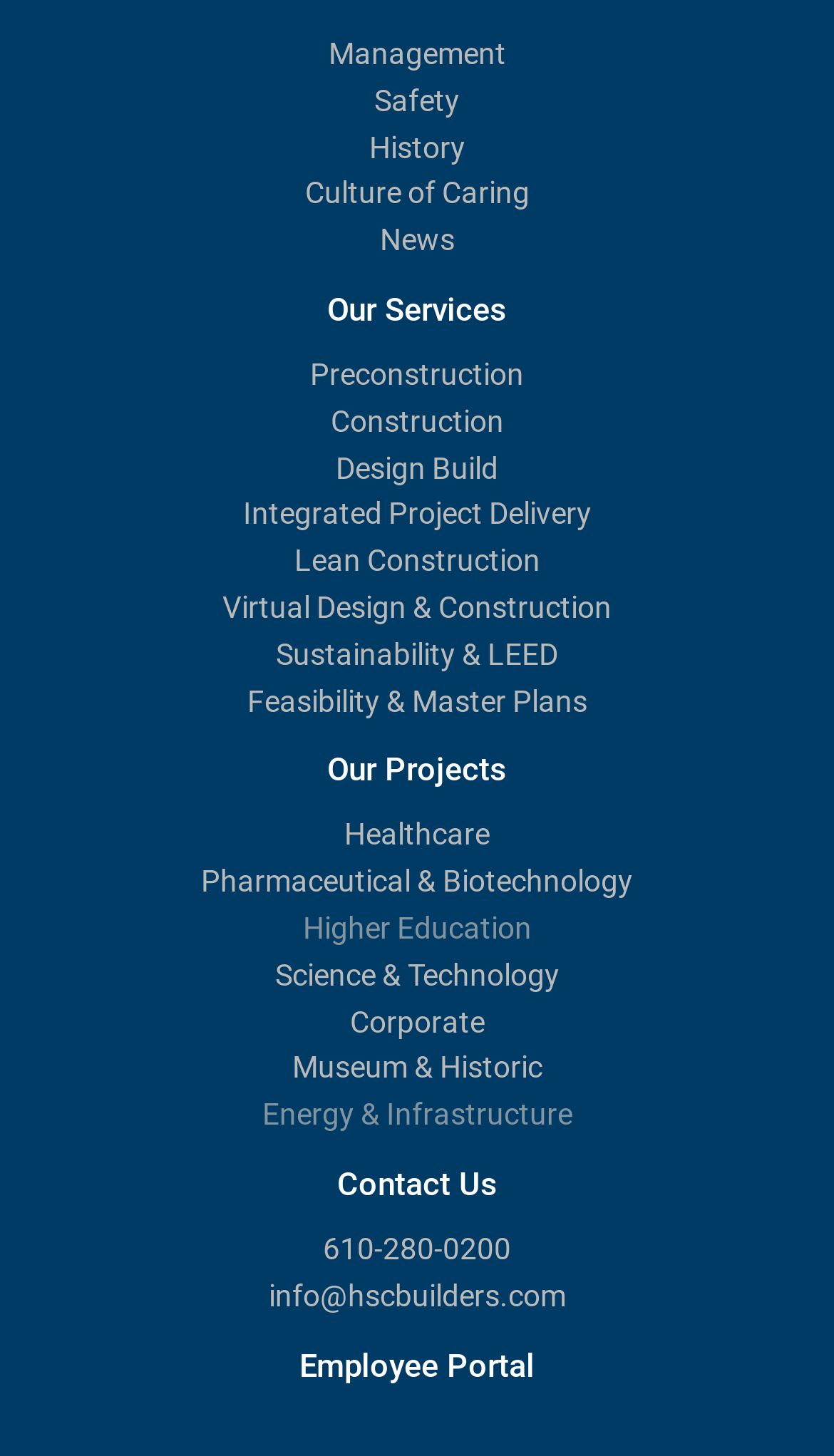Please mark the clickable region by giving the bounding box coordinates needed to complete this instruction: "View 'Our Services'".

[0.392, 0.2, 0.608, 0.226]